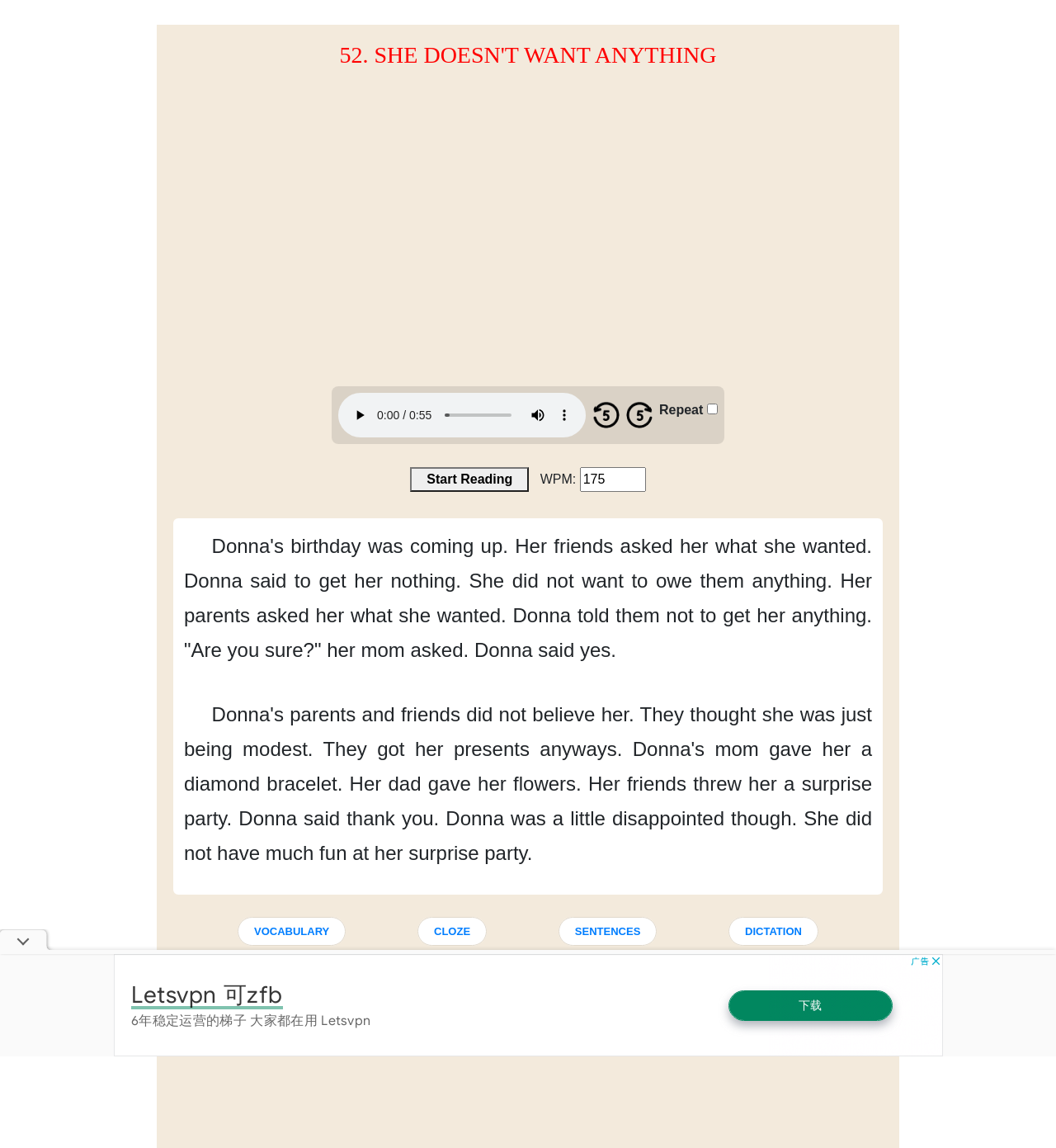Locate the bounding box coordinates of the item that should be clicked to fulfill the instruction: "Click the 'VOCABULARY' link".

[0.225, 0.802, 0.328, 0.819]